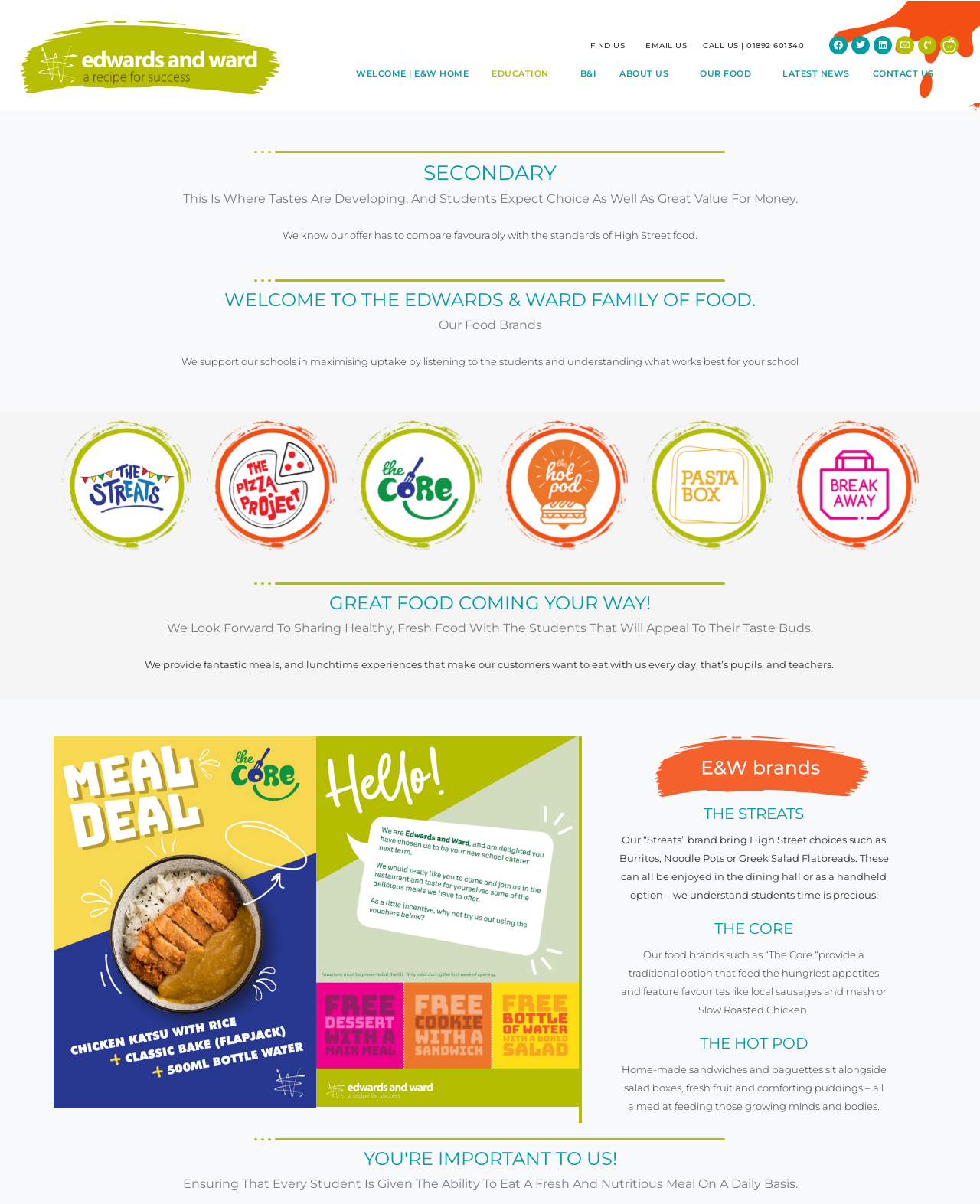What is the focus of Edwards & Ward's food?
Using the visual information, reply with a single word or short phrase.

Fresh and nutritious meals